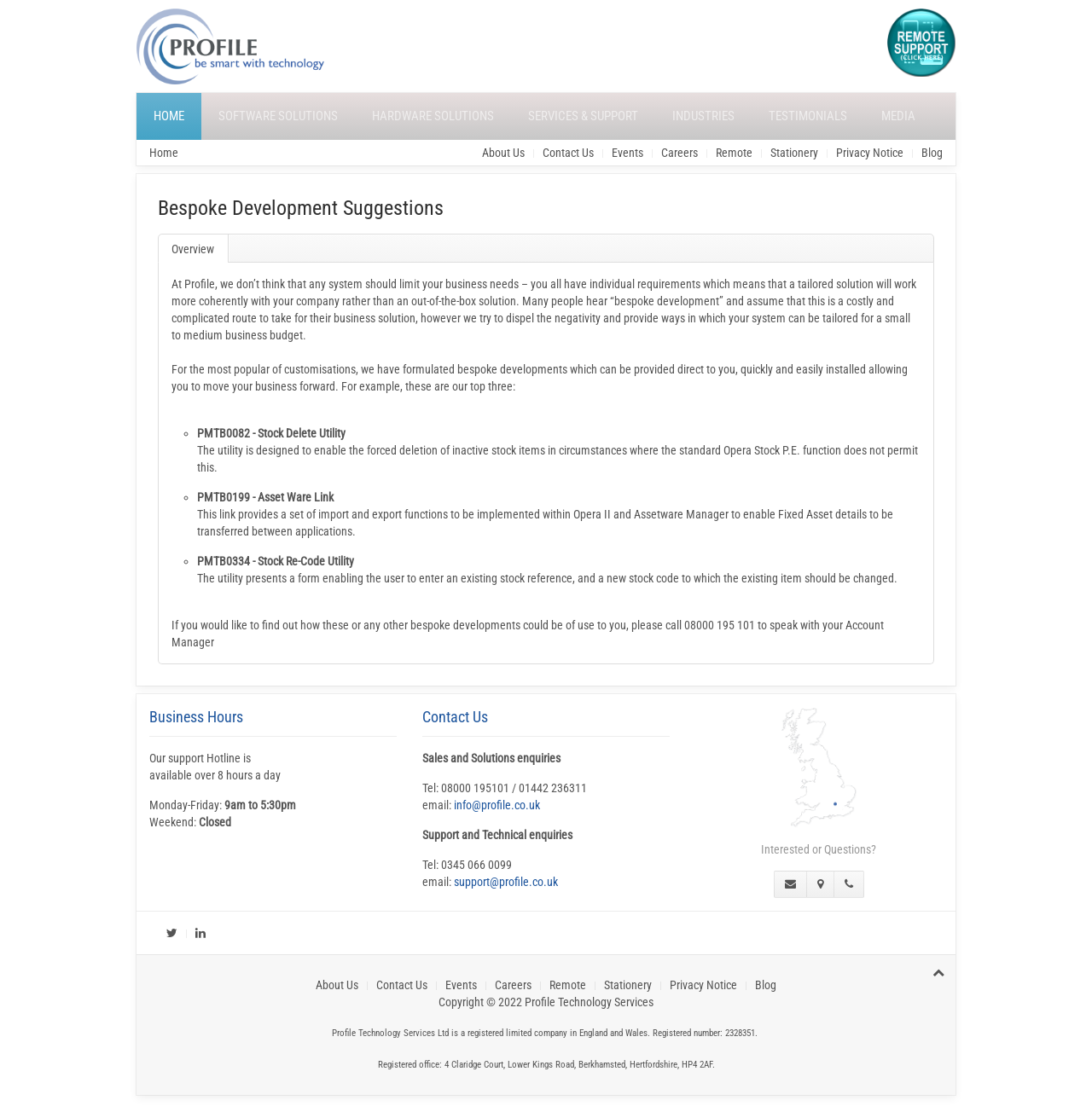Specify the bounding box coordinates of the element's region that should be clicked to achieve the following instruction: "Click the Contact Us link". The bounding box coordinates consist of four float numbers between 0 and 1, in the format [left, top, right, bottom].

[0.497, 0.129, 0.544, 0.145]